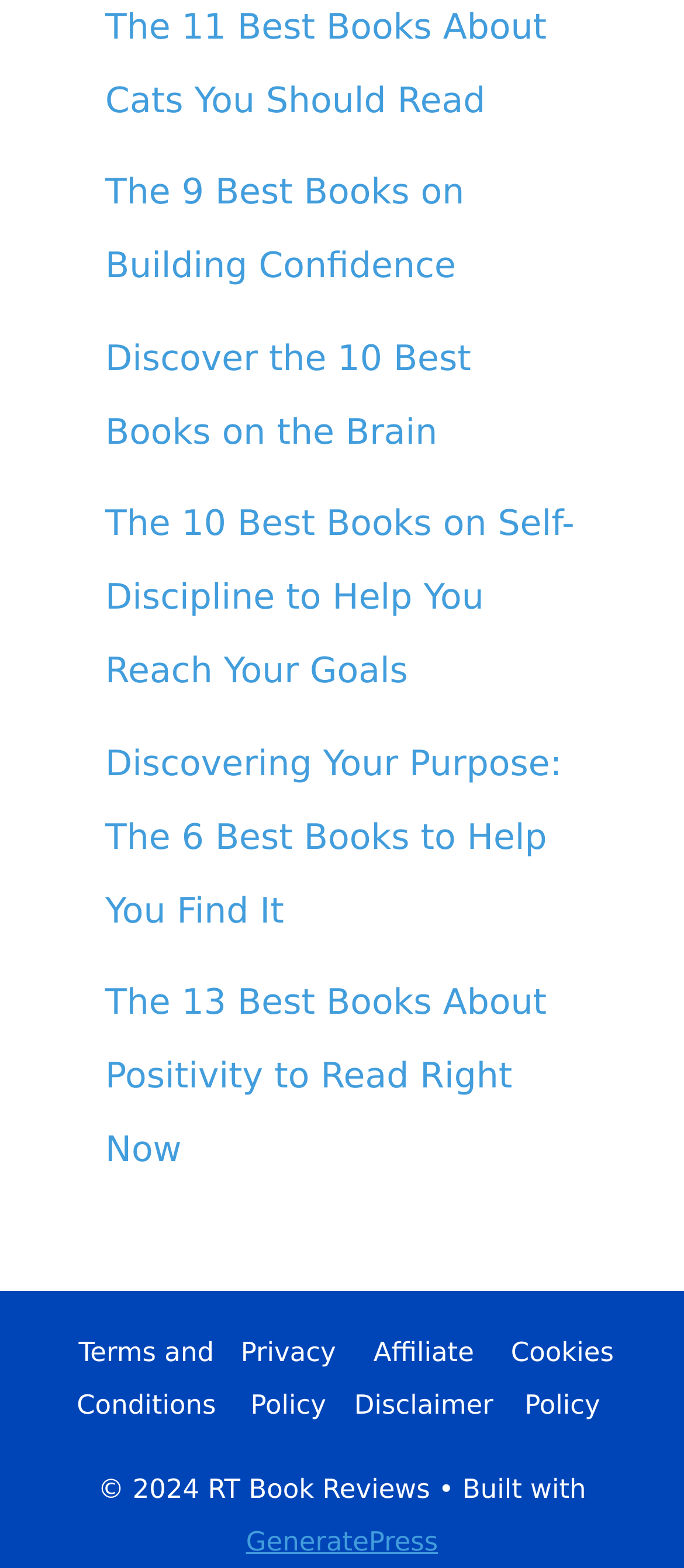Please provide a short answer using a single word or phrase for the question:
What is the copyright year of the website?

2024